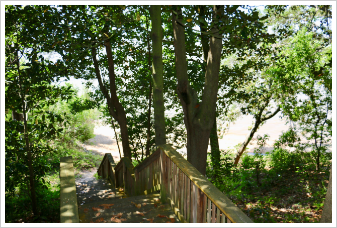What type of plants border the staircase?
Answer with a single word or short phrase according to what you see in the image.

Trees and shrubs